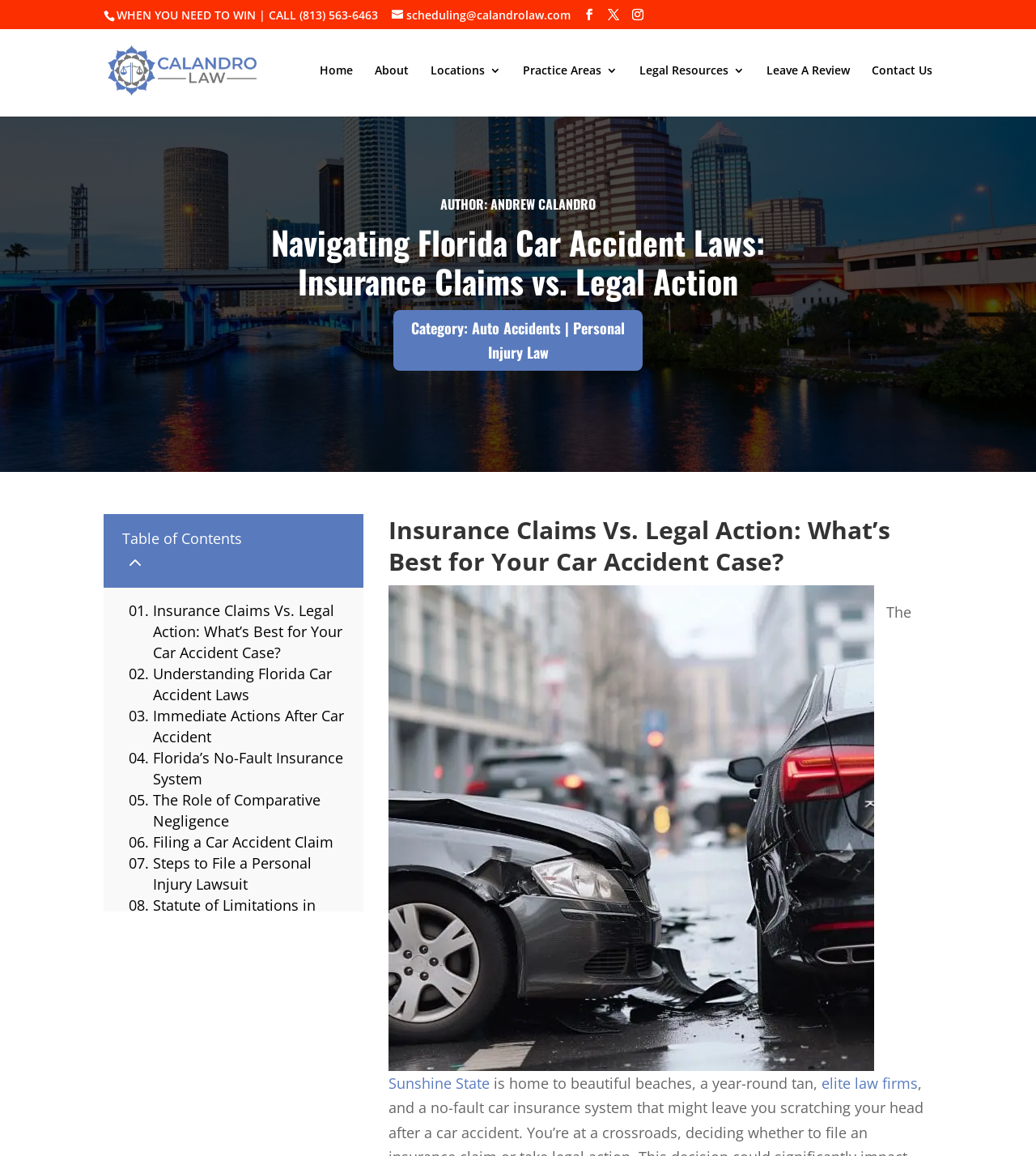Please provide the bounding box coordinates for the element that needs to be clicked to perform the following instruction: "Read about Insurance Claims Vs. Legal Action: What’s Best for Your Car Accident Case?". The coordinates should be given as four float numbers between 0 and 1, i.e., [left, top, right, bottom].

[0.148, 0.519, 0.333, 0.573]